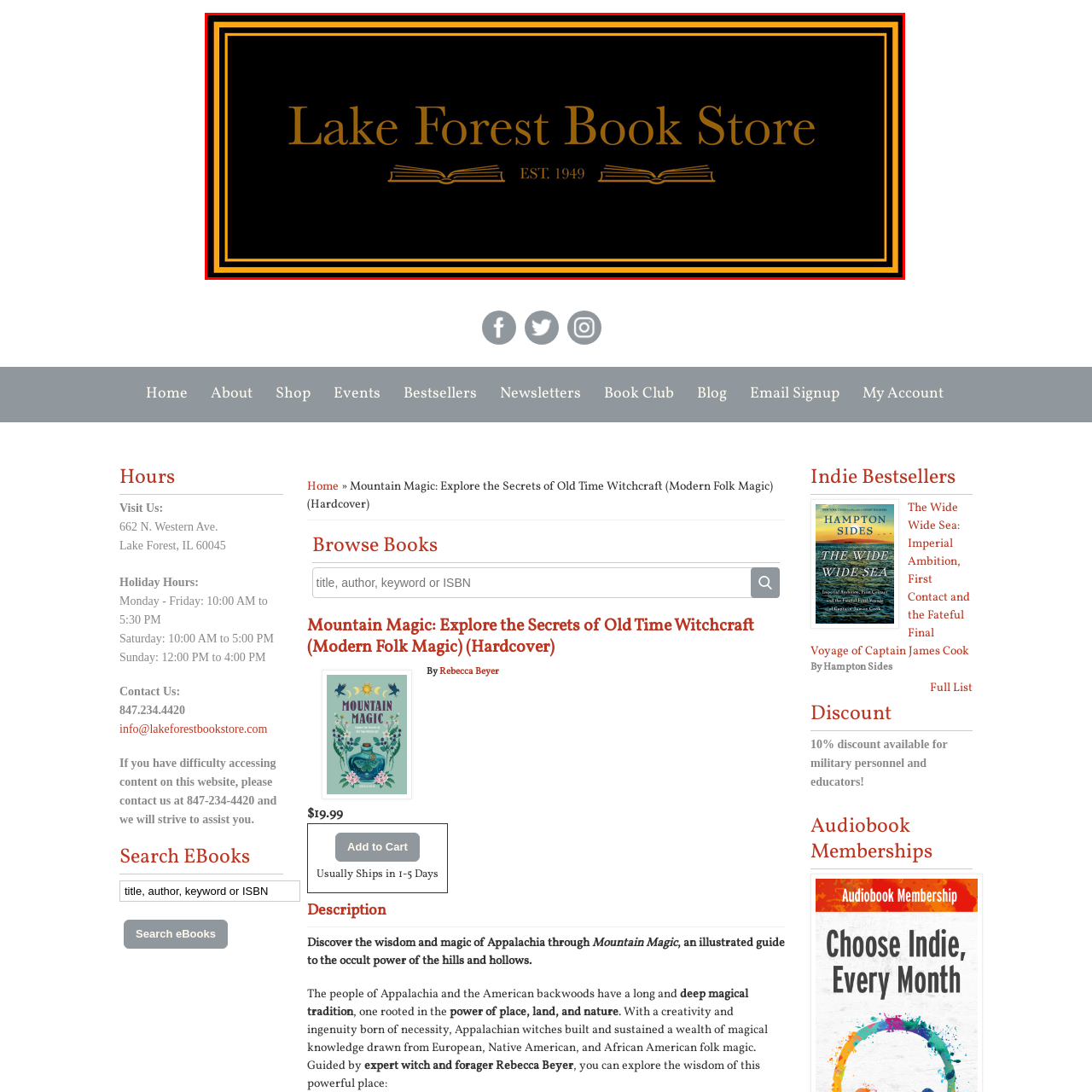What is the font style of the store's name? View the image inside the red bounding box and respond with a concise one-word or short-phrase answer.

Classic serif